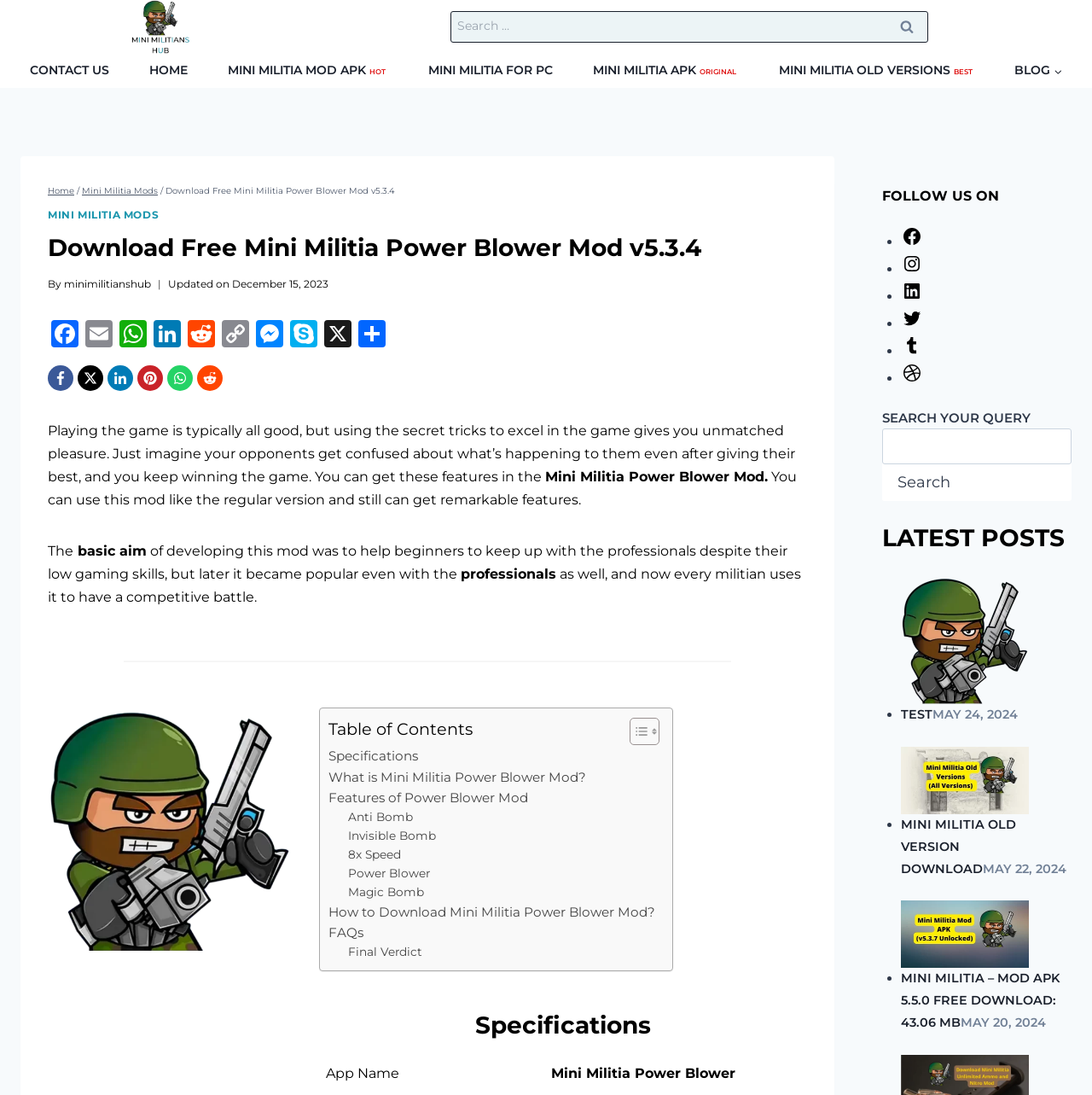Give the bounding box coordinates for the element described as: "parent_node: Search name="s"".

[0.808, 0.391, 0.981, 0.424]